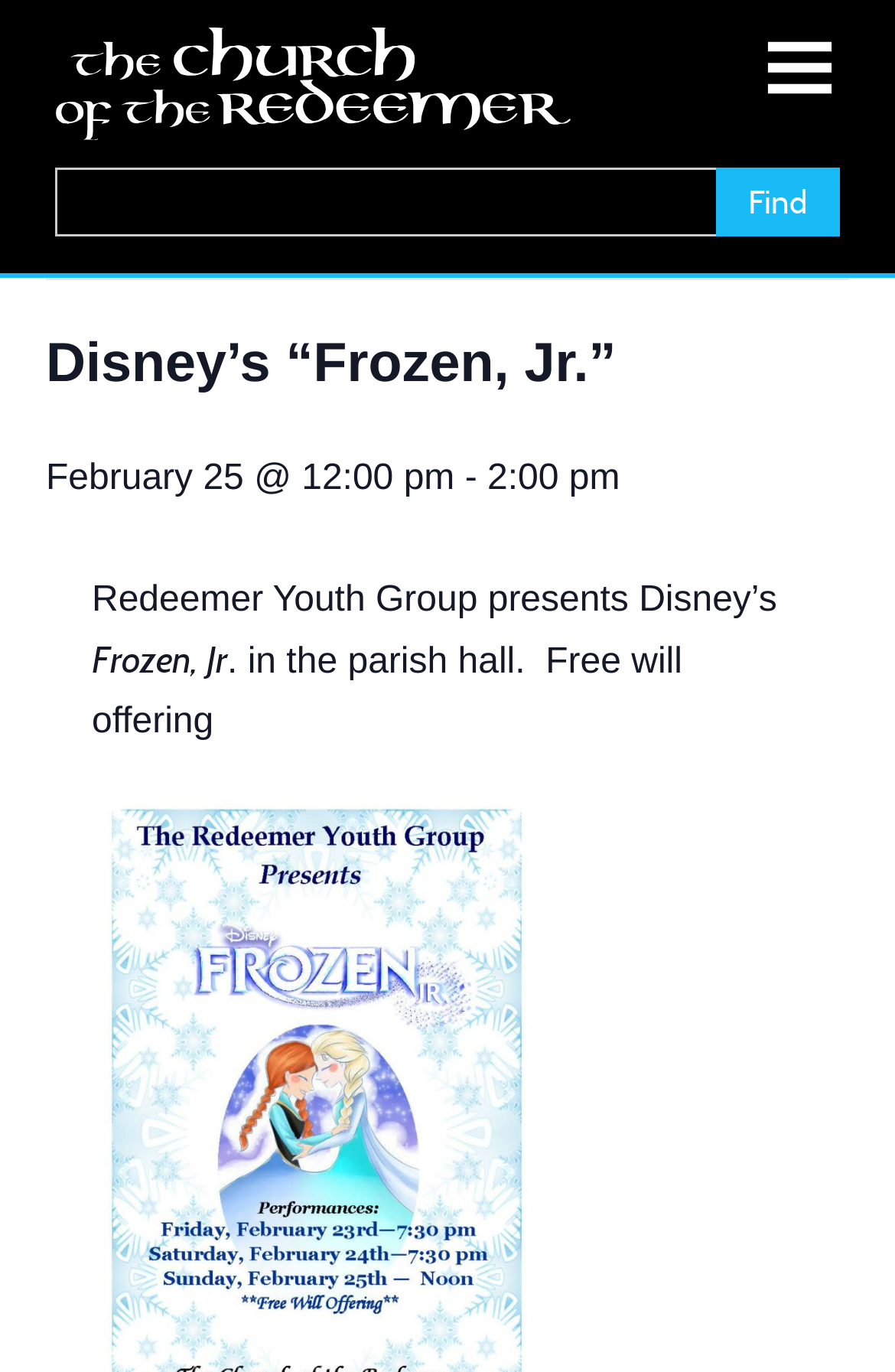Elaborate on the webpage's design and content in a detailed caption.

The webpage is about an event, "Disney's Frozen, Jr." presented by the Redeemer Youth Group at the Church of the Redeemer. At the top left corner, there is a logo of the Church of the Redeemer, which is an image linked to the church's website. 

On the top right corner, there is a menu button and a search bar with a "Find" button next to it. 

Below the search bar, there is a link to view all events, and a notification stating that "This event has passed." 

The main content of the webpage is about the event "Disney's Frozen, Jr." which is presented in a clear hierarchical structure. The title "Disney's Frozen, Jr." is prominently displayed, followed by the date and time of the event, "February 25 @ 12:00 pm - 2:00 pm". 

Below the date and time, there is a brief description of the event, stating that it is presented by the Redeemer Youth Group and will take place in the parish hall, with a free will offering.